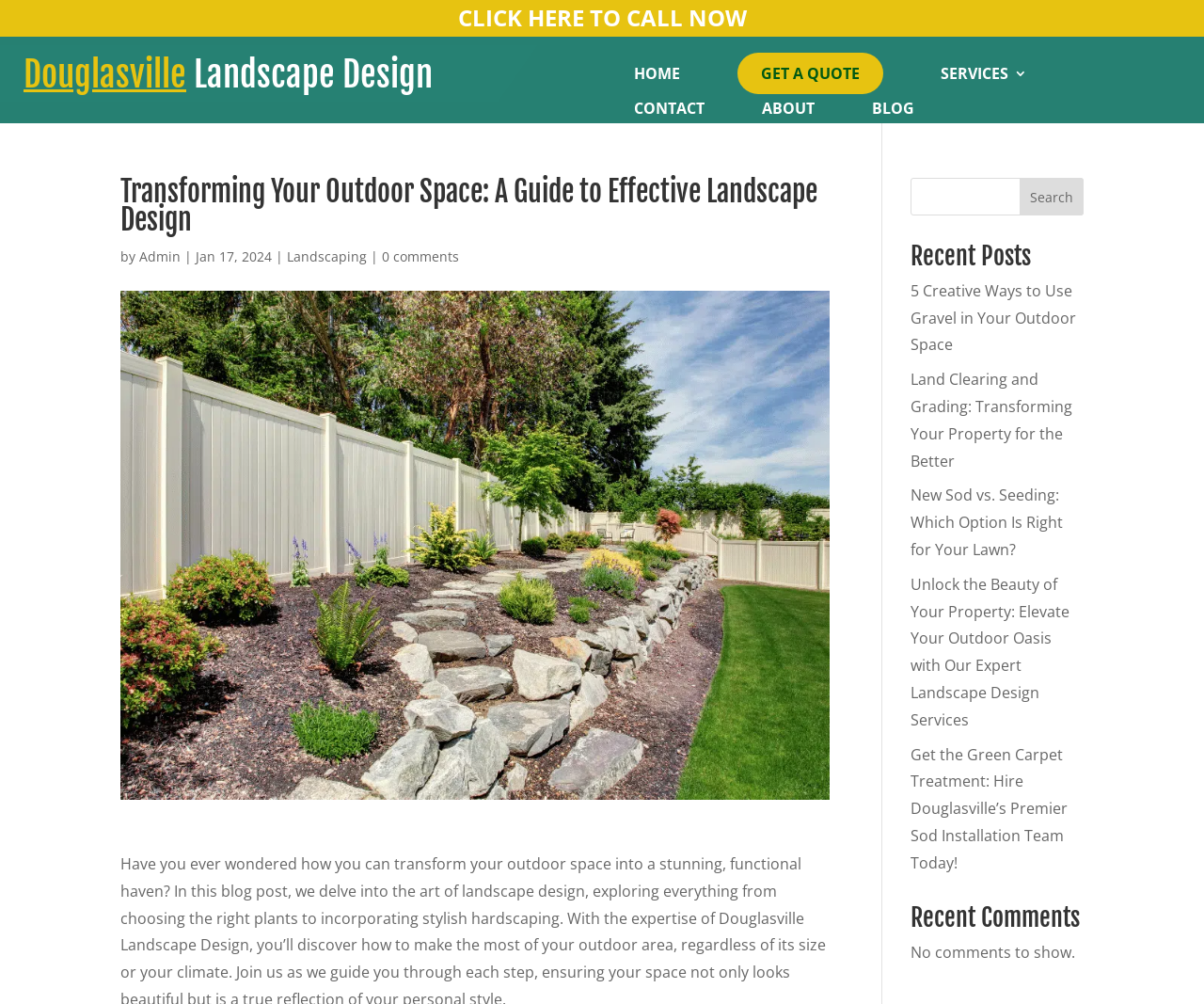Provide an in-depth caption for the elements present on the webpage.

The webpage is about landscape design, specifically tailored for Douglasville homes. At the top, there is a prominent call-to-action button "CLICK HERE TO CALL NOW" positioned near the center of the page. Below it, there is a heading "Douglasville Landscape Design" on the left side of the page.

The top navigation menu consists of five links: "HOME", "GET A QUOTE", "SERVICES", "CONTACT", and "ABOUT", which are aligned horizontally and positioned near the top of the page. The "BLOG" link is also part of the navigation menu, located to the right of the other links.

The main content area features a heading "Transforming Your Outdoor Space: A Guide to Effective Landscape Design" with the author's name "Admin" and the date "Jan 17, 2024" below it. There is also a link to "Landscaping" and "0 comments" indicating the number of comments on the article.

To the right of the main content area, there is a search bar with a "Search" button. Below the search bar, there is a section titled "Recent Posts" with five links to different articles, including "5 Creative Ways to Use Gravel in Your Outdoor Space" and "Unlock the Beauty of Your Property: Elevate Your Outdoor Oasis with Our Expert Landscape Design Services".

Further down, there is a section titled "Recent Comments" with a message "No comments to show." The webpage also features an image related to landscape design, positioned below the main content area.